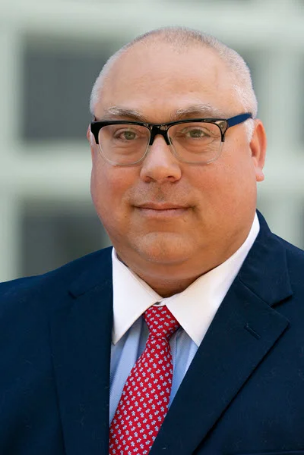Give a thorough explanation of the image.

The image features Shawn Thompson, Managing Director at Diamond Capital Advisors. He is depicted wearing a formal attire, including a navy blue suit complemented by a white dress shirt and a distinctive red tie with a pattern. His demeanor is confident and professional, accentuated by his stylish eyeglasses. In the background, a soft-focus setting adds a subtle elegance to the portrait, which captures Shawn's commitment to his role in investment banking and corporate finance. With over 25 years of experience, he specializes in merger and acquisition services, alongside financial advisory and restructuring, serving a range of industries with enterprise values up to $200 million.